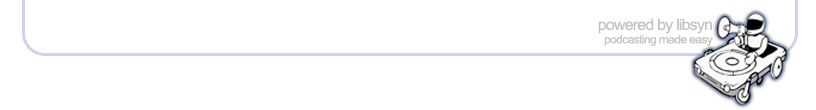Please reply with a single word or brief phrase to the question: 
What is the cartoon character operating?

A turntable